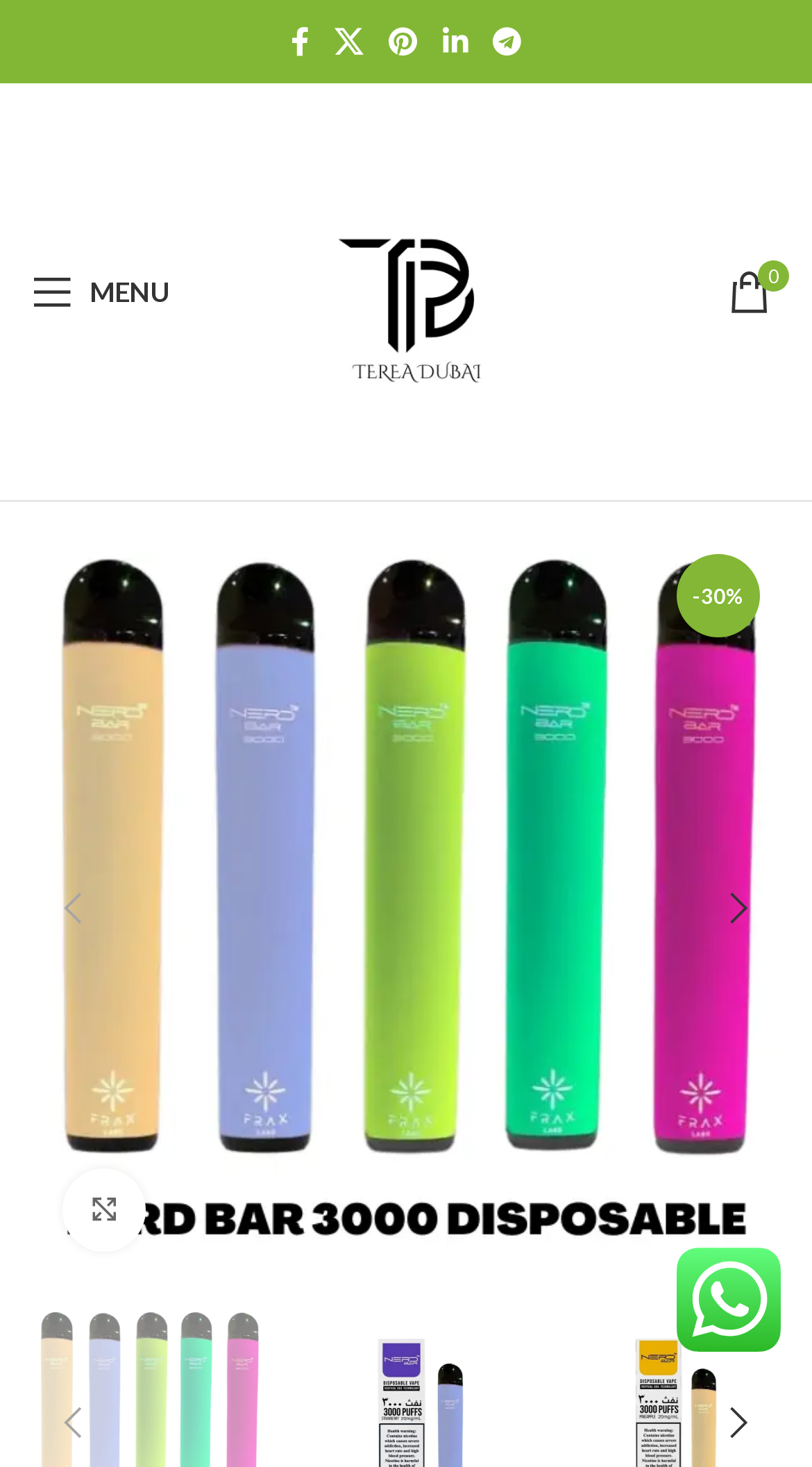Indicate the bounding box coordinates of the element that must be clicked to execute the instruction: "Visit Facebook page". The coordinates should be given as four float numbers between 0 and 1, i.e., [left, top, right, bottom].

[0.342, 0.01, 0.396, 0.047]